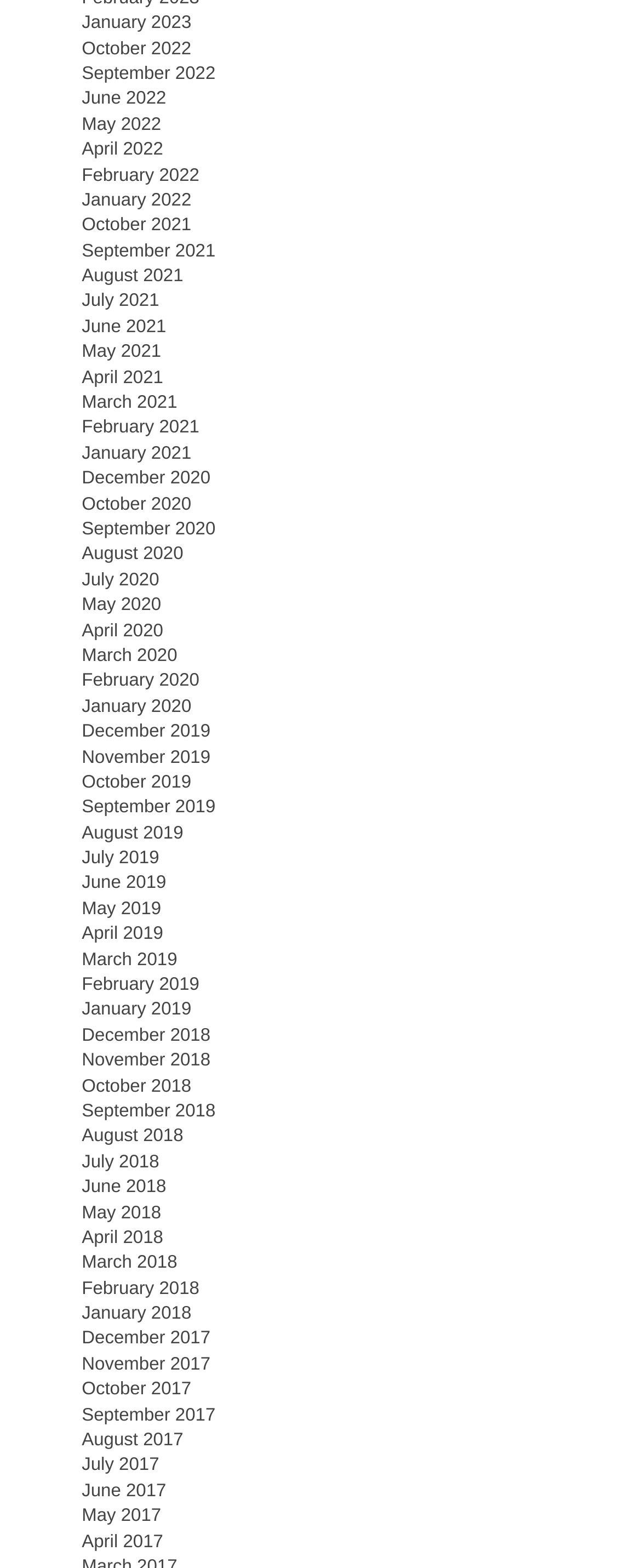Could you highlight the region that needs to be clicked to execute the instruction: "View January 2018"?

[0.128, 0.832, 0.299, 0.844]